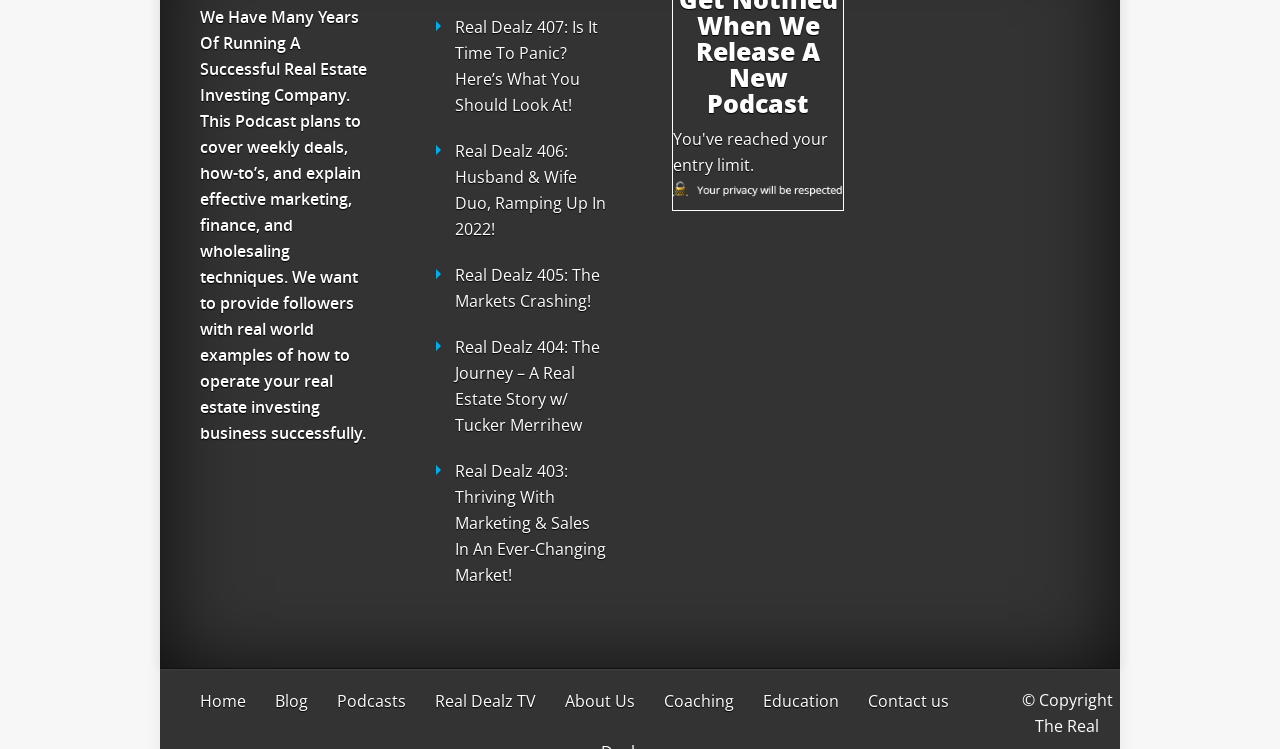Locate the bounding box coordinates of the clickable element to fulfill the following instruction: "Add to cart". Provide the coordinates as four float numbers between 0 and 1 in the format [left, top, right, bottom].

None